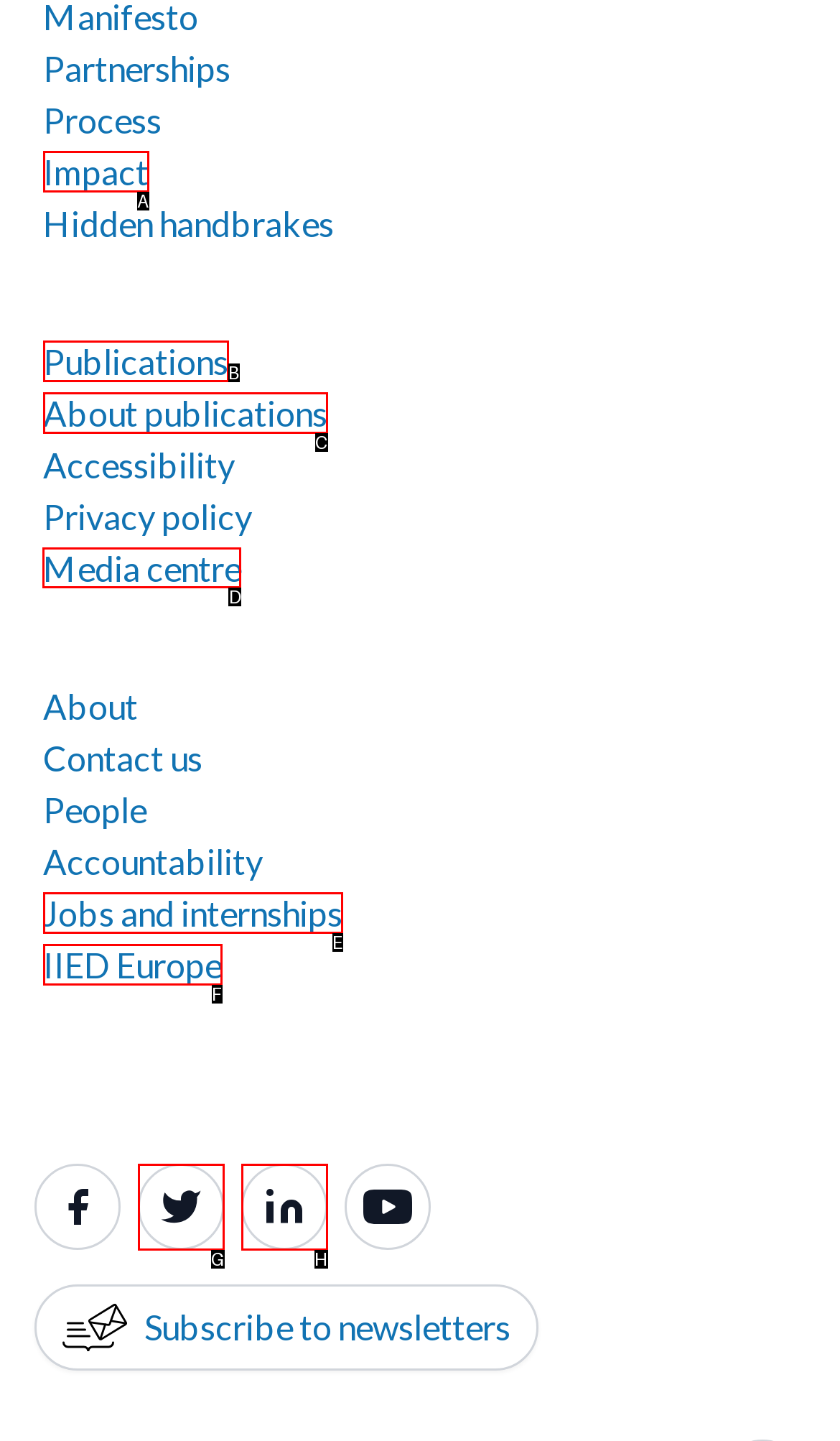Which option should I select to accomplish the task: Go to Media centre? Respond with the corresponding letter from the given choices.

D